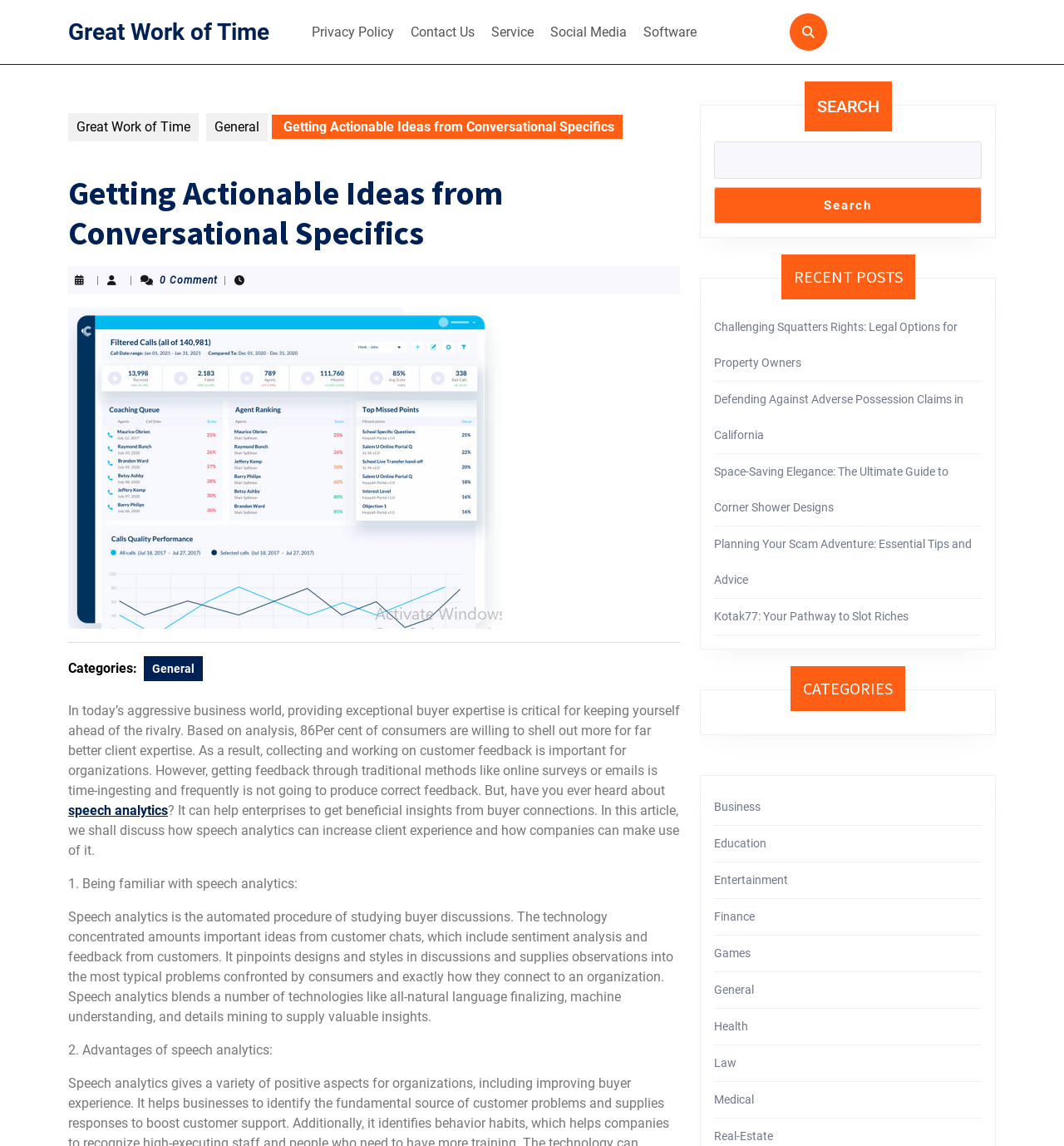Generate a detailed explanation of the webpage's features and information.

This webpage is about "Getting Actionable Ideas from Conversational Specifics – Great Work of Time". At the top, there is a navigation menu with links to "Privacy Policy", "Contact Us", "Service", "Social Media", and "Software". Below the navigation menu, there is a prominent link to "Great Work of Time" and a smaller link to the same title. 

The main content of the webpage is an article titled "Getting Actionable Ideas from Conversational Specifics". The article is divided into sections, with headings and paragraphs of text. The first section discusses the importance of customer experience and how speech analytics can help businesses improve it. There is also an image related to the article.

On the right side of the webpage, there are three complementary sections. The first section has a search bar with a "SEARCH" button. The second section is titled "RECENT POSTS" and lists five links to other articles. The third section is titled "CATEGORIES" and lists 12 links to different categories, such as "Business", "Education", and "Health".